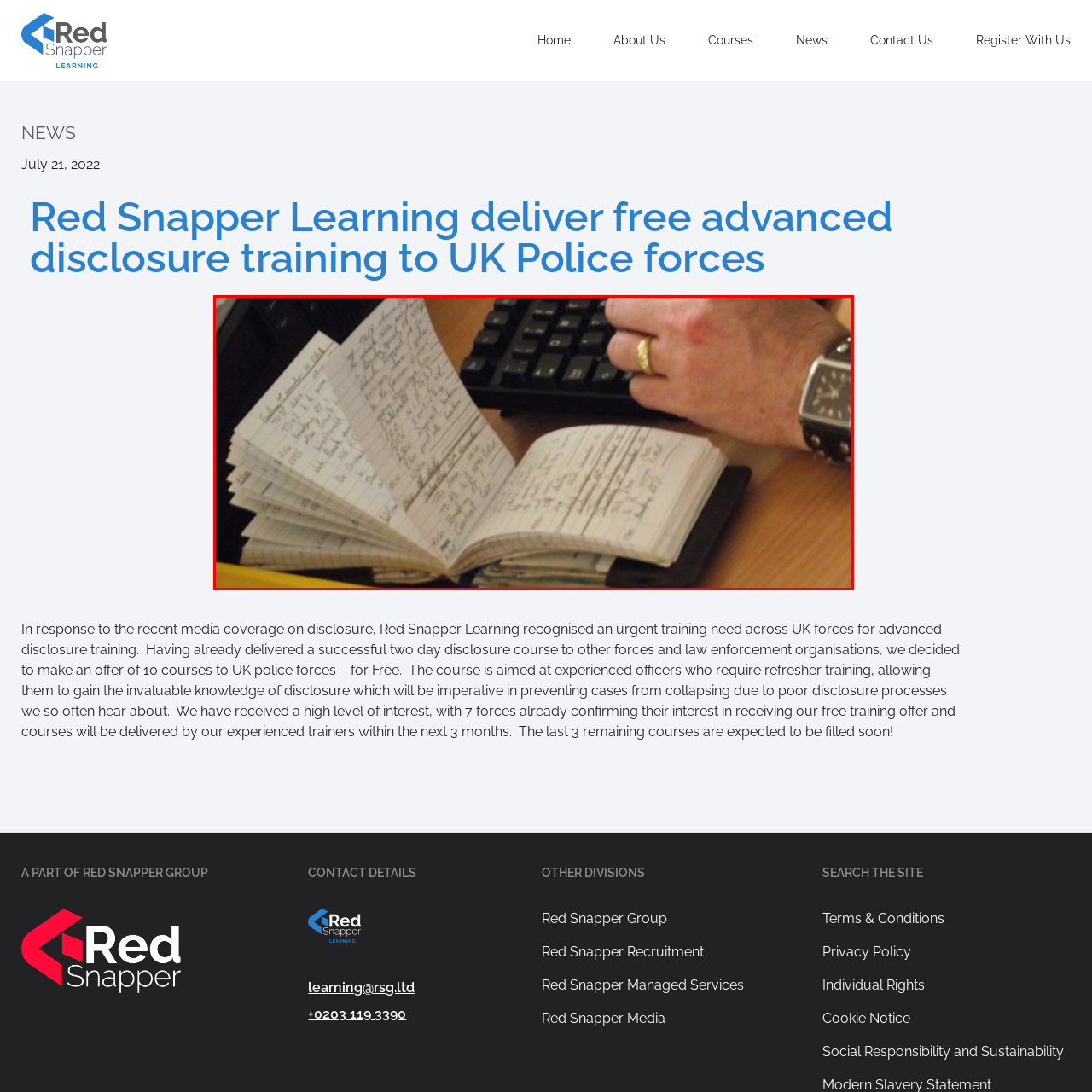Describe in detail the image that is highlighted by the red bounding box.

The image features a handwritten notebook, opened to reveal pages filled with densely packed notes and observations. In the foreground, a person's hand, adorned with a ring, is poised over a computer keyboard, suggesting an active engagement in work or study. The notebook appears to be a tool for recording important information, possibly related to professional training or learning. This aligns with the context of advanced disclosure training provided by Red Snapper Learning to UK police forces, indicating the emphasis on capturing critical knowledge and skills essential for law enforcement. The workspace setting, complemented by the presence of a keyboard and the organized notes, evokes a sense of diligence and a commitment to ongoing education and improvement.